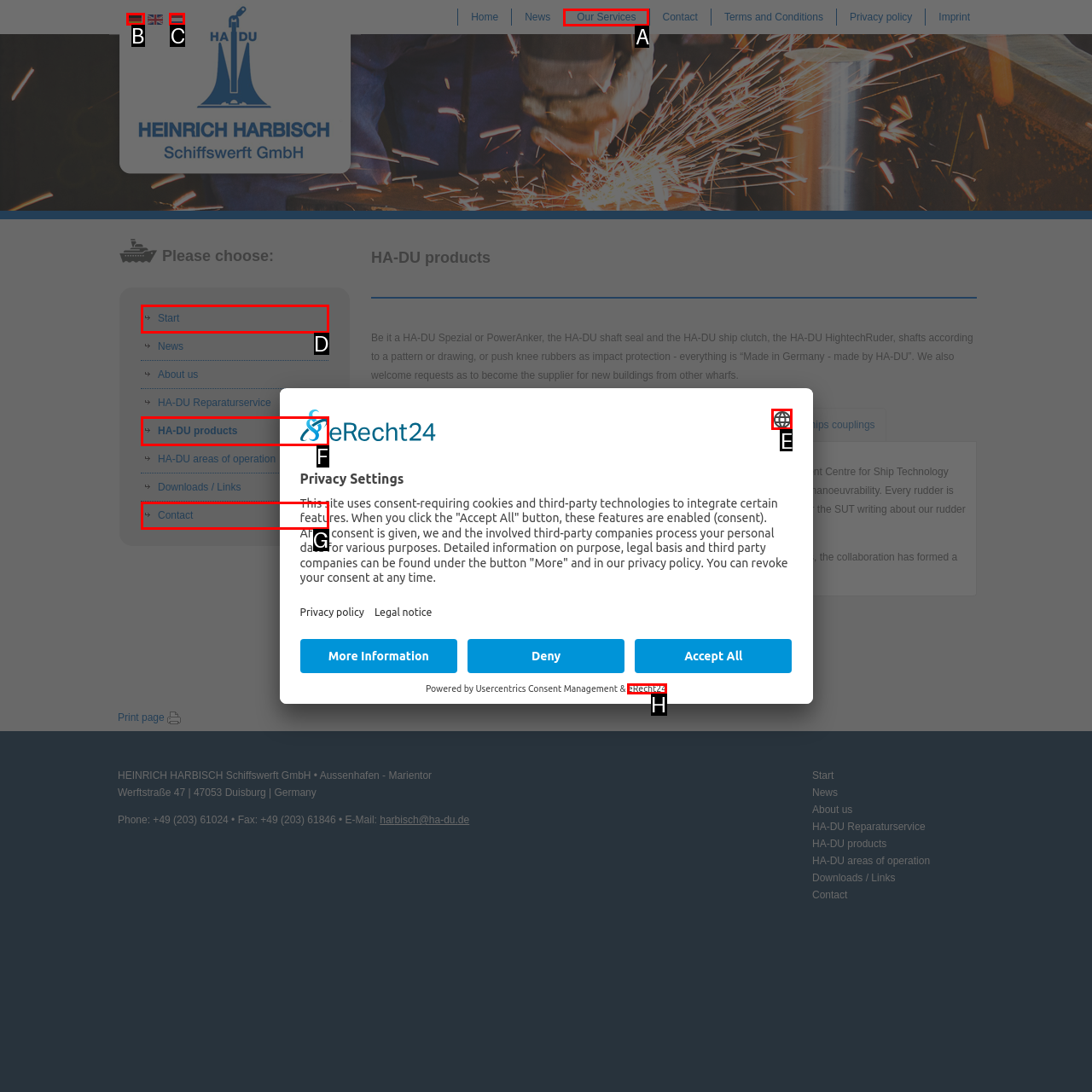Choose the letter of the option you need to click to Click the 'HA-DU products' link. Answer with the letter only.

F